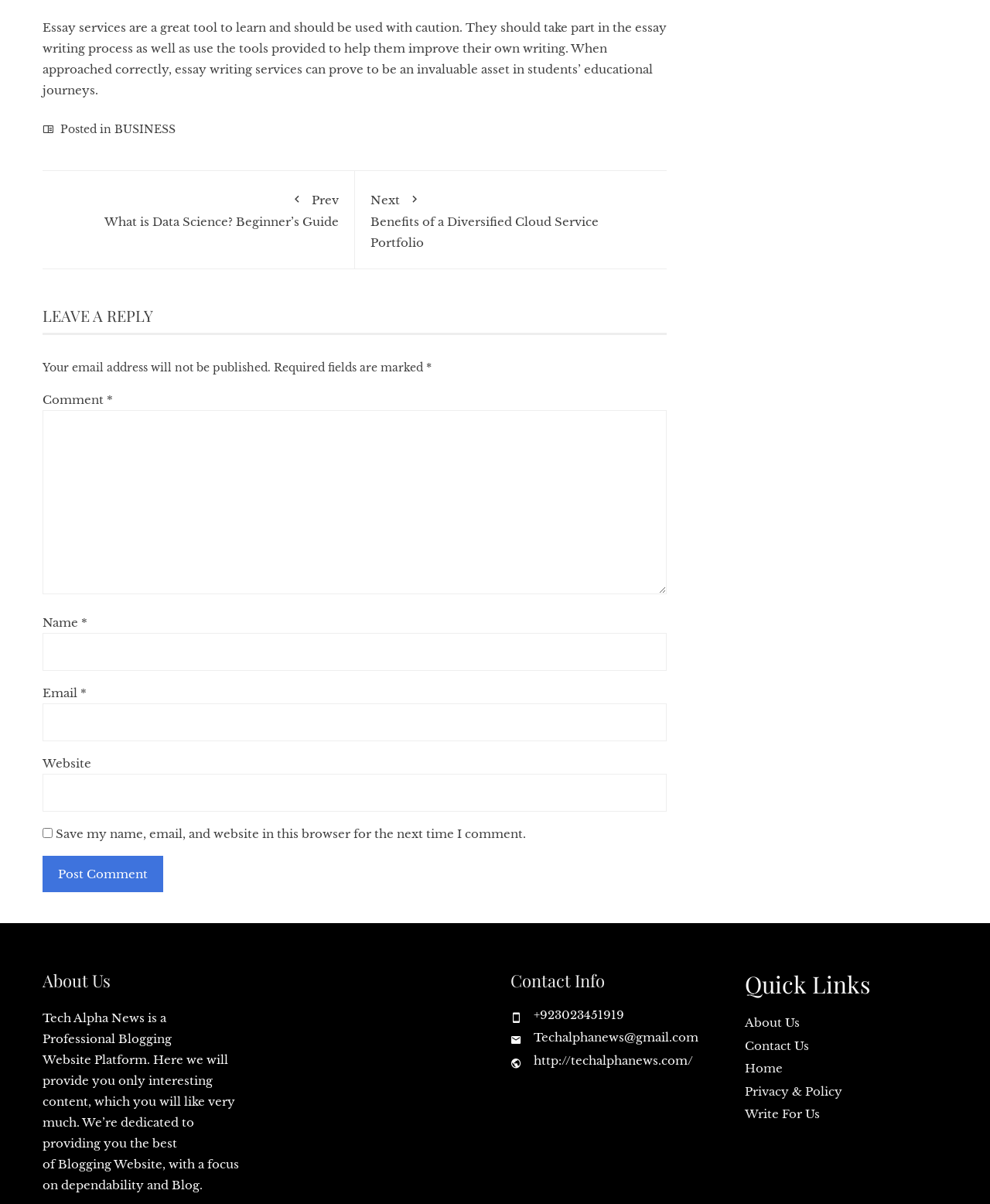Locate the bounding box coordinates of the element that should be clicked to fulfill the instruction: "Click the 'About Us' link".

[0.752, 0.843, 0.807, 0.856]